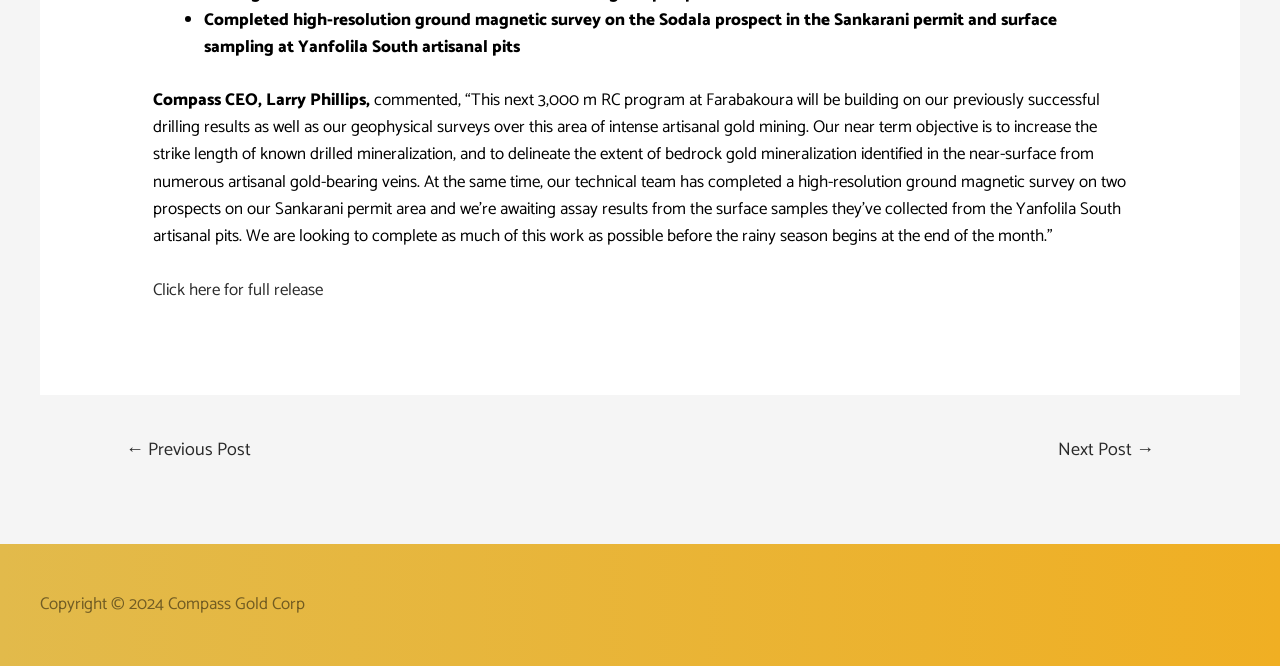Calculate the bounding box coordinates of the UI element given the description: "Next Post →".

[0.805, 0.647, 0.923, 0.711]